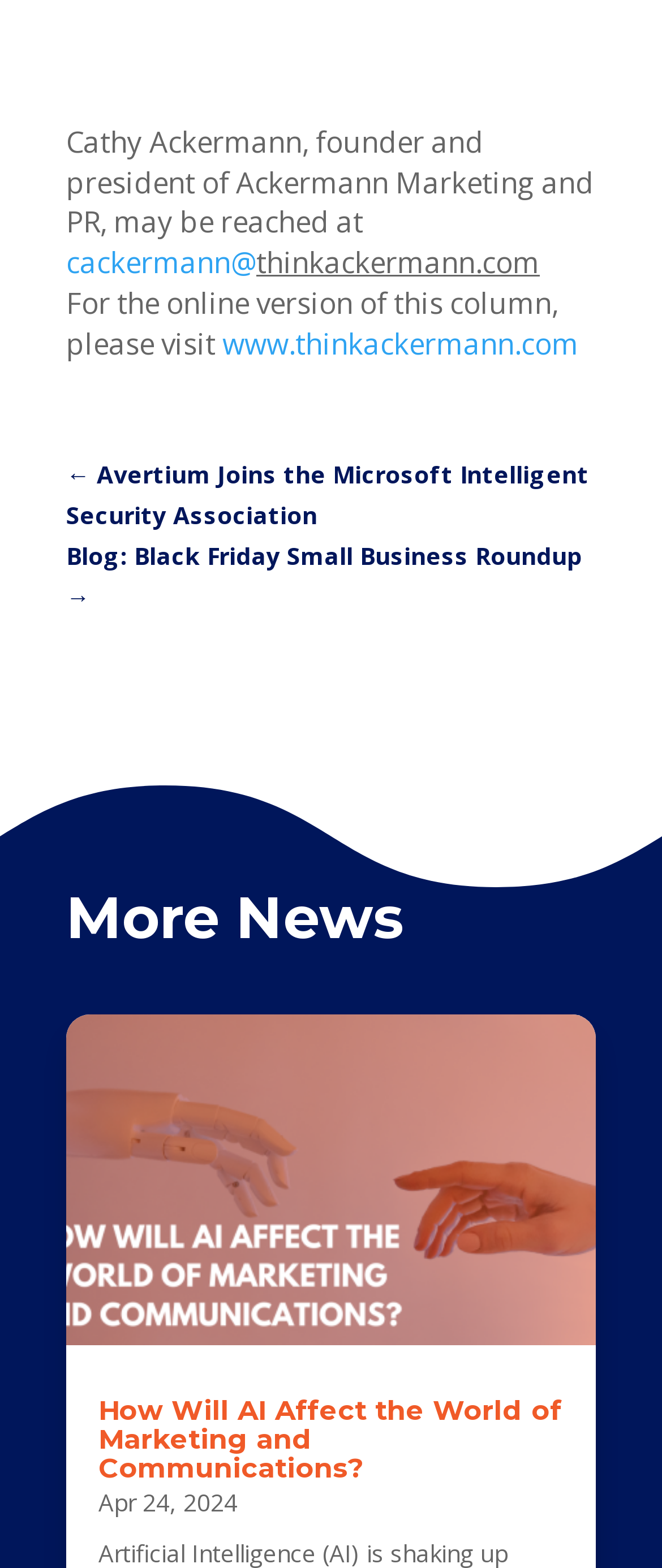Who is the founder of Ackermann Marketing and PR?
Please use the image to deliver a detailed and complete answer.

The answer can be found in the static text element that says 'Cathy Ackermann, founder and president of Ackermann Marketing and PR, may be reached at...'.